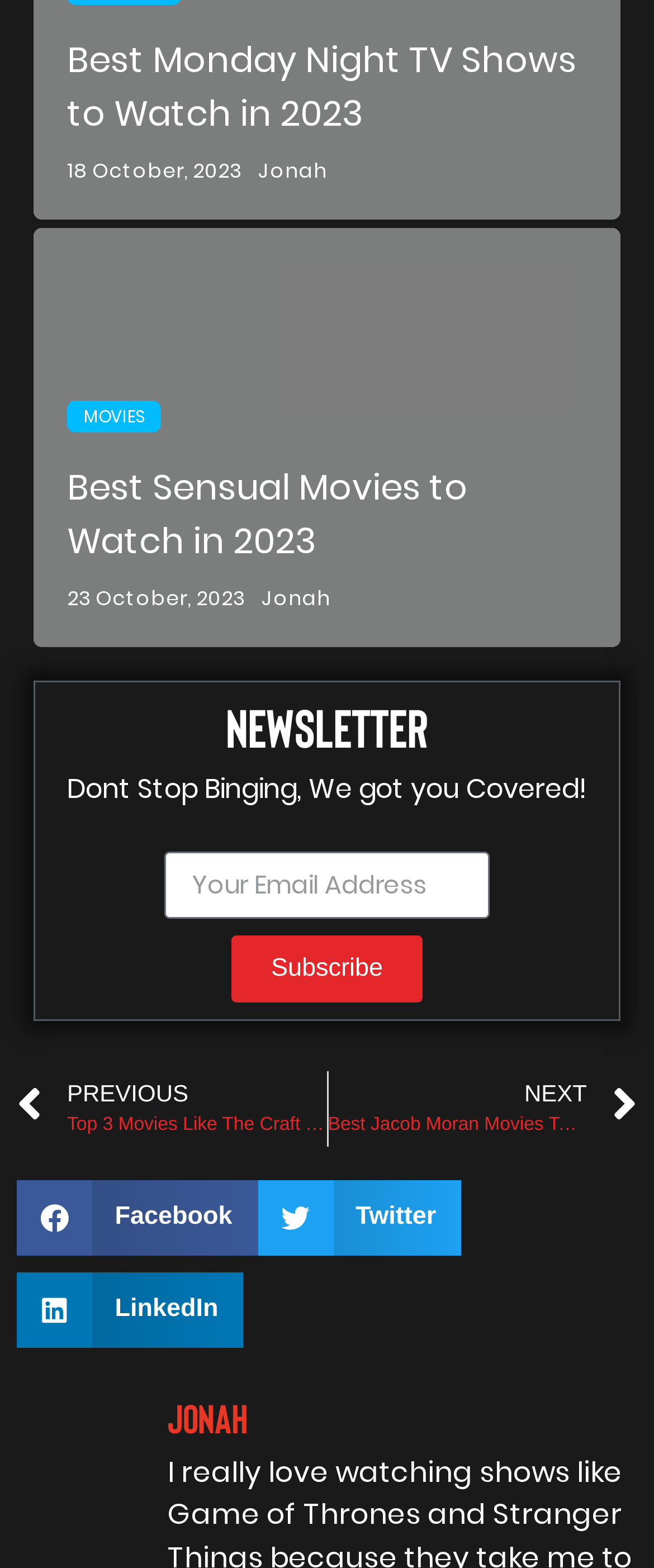Find the bounding box coordinates of the area to click in order to follow the instruction: "Go to the home page".

None